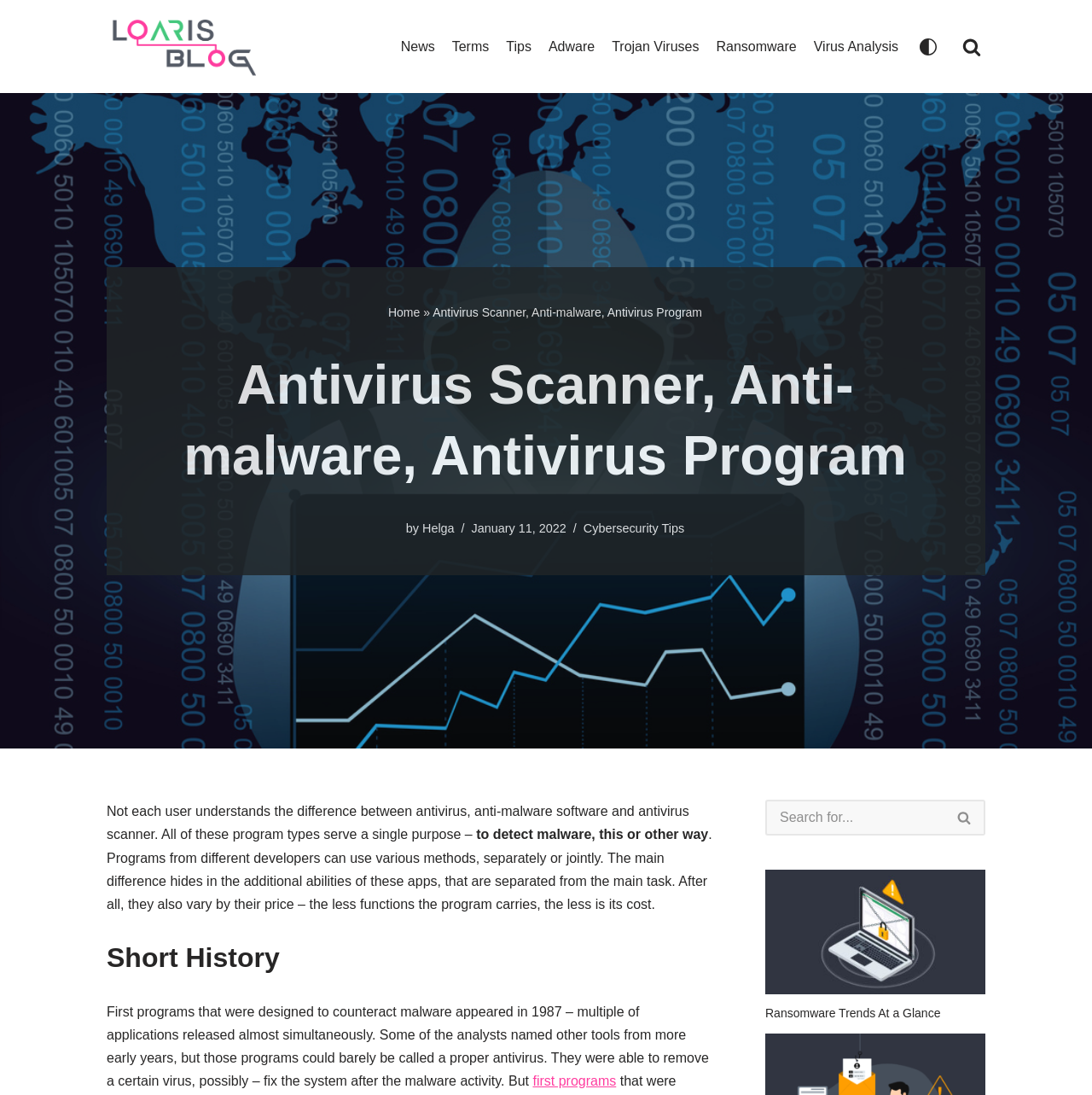Please provide a brief answer to the following inquiry using a single word or phrase:
How many menu items are in the primary menu?

7